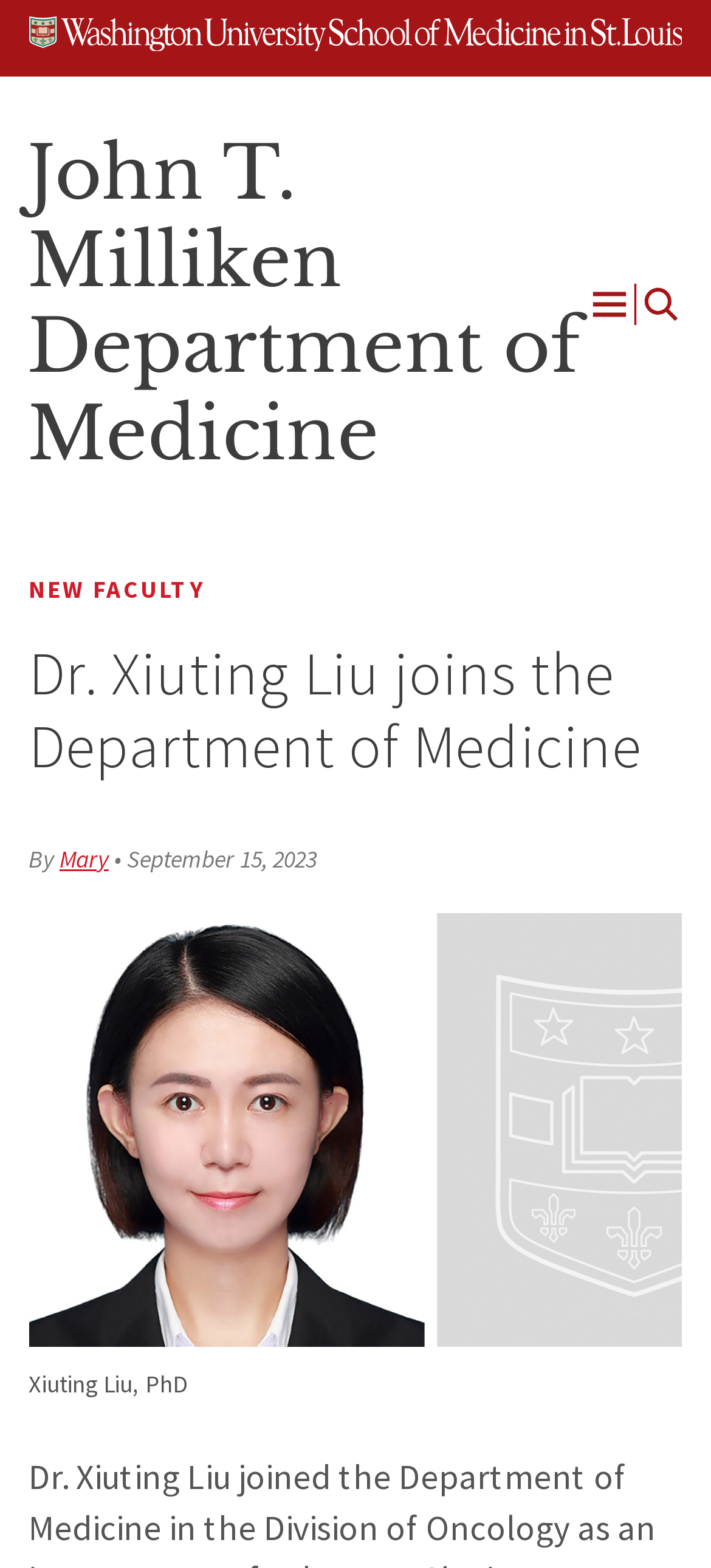Identify the bounding box coordinates for the UI element described as follows: "Mary". Ensure the coordinates are four float numbers between 0 and 1, formatted as [left, top, right, bottom].

[0.084, 0.517, 0.153, 0.536]